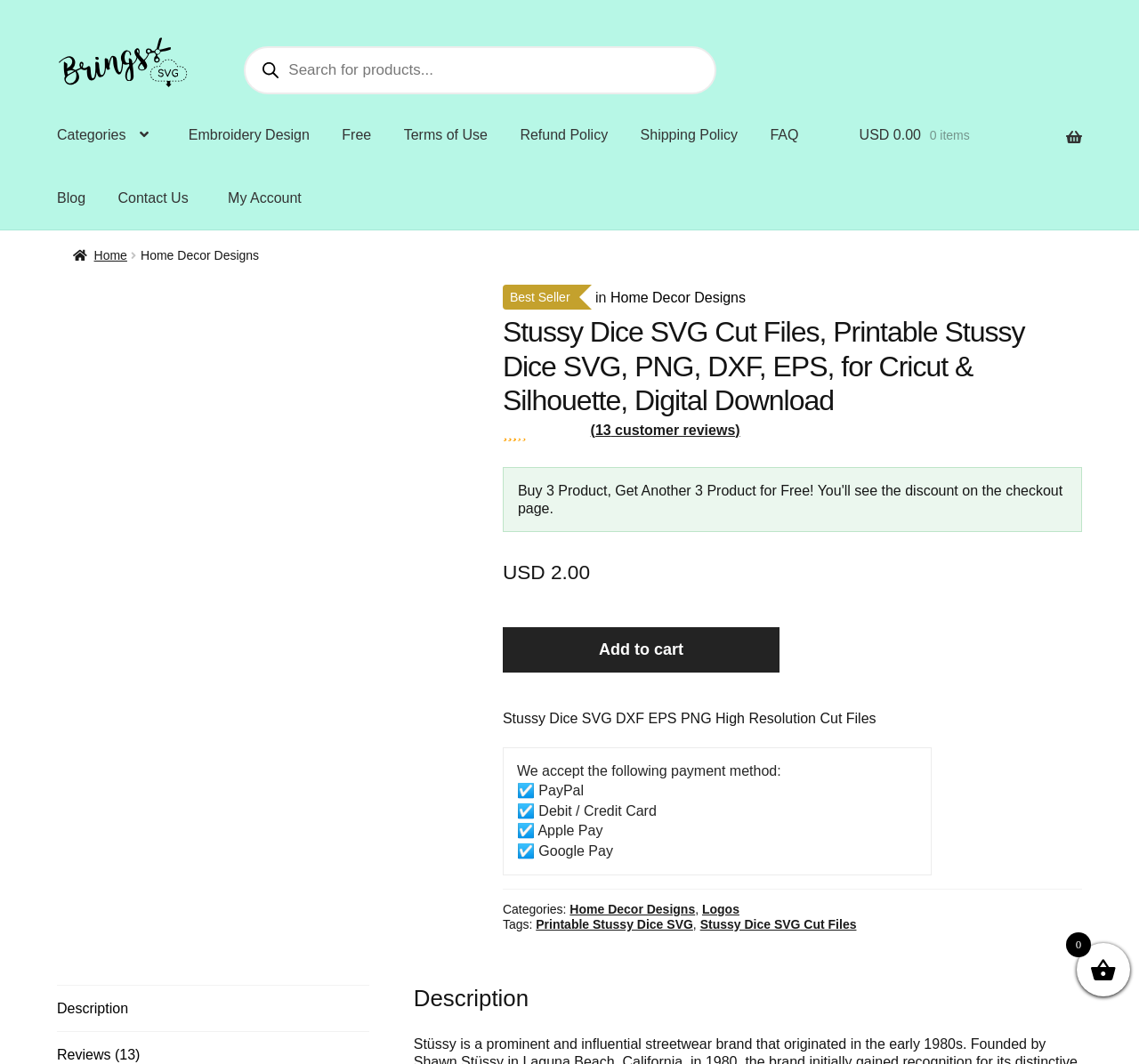How much does the product cost?
Refer to the screenshot and deliver a thorough answer to the question presented.

I found the answer by looking at the price information on the webpage. The price is displayed as 'USD $2.00' near the 'Add to cart' button.